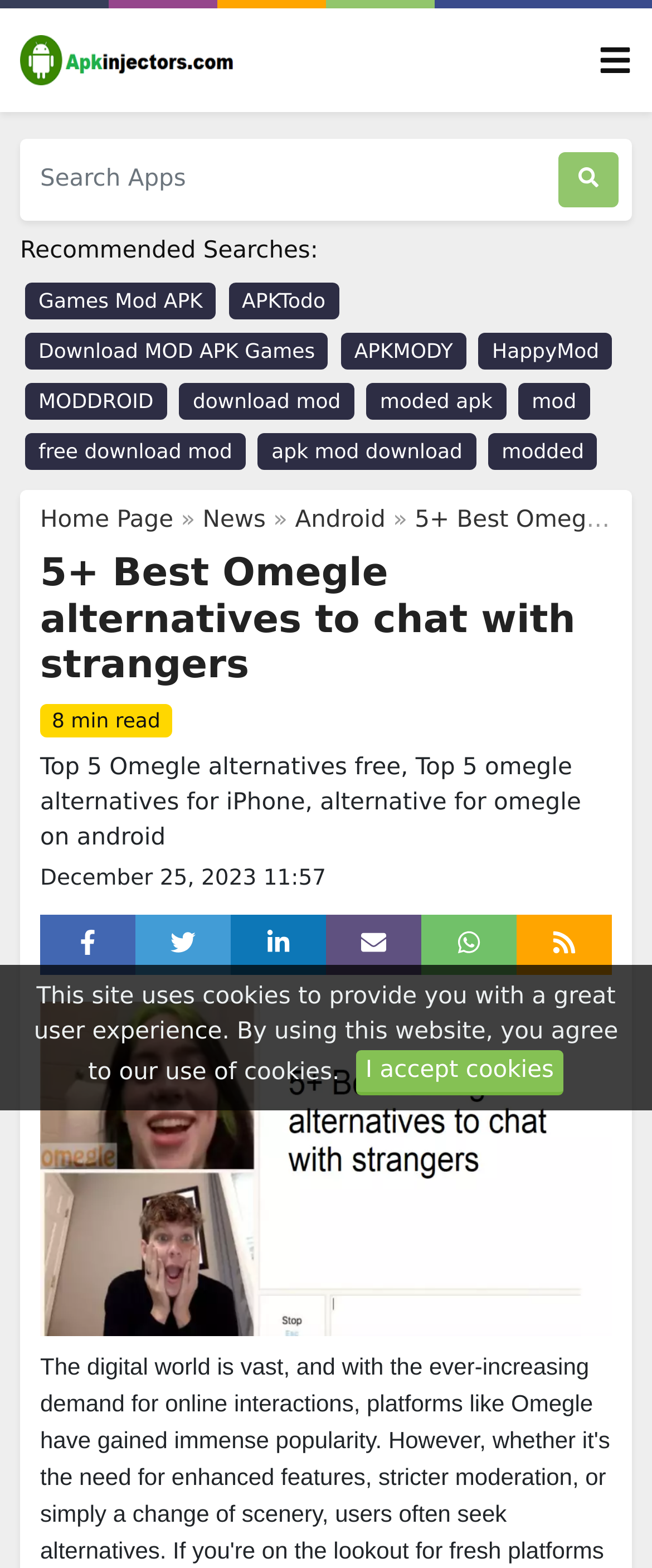What is the date of the article?
Could you answer the question in a detailed manner, providing as much information as possible?

I looked at the article's metadata and found the date 'December 25, 2023 11:57', which suggests that the article was published on December 25, 2023.